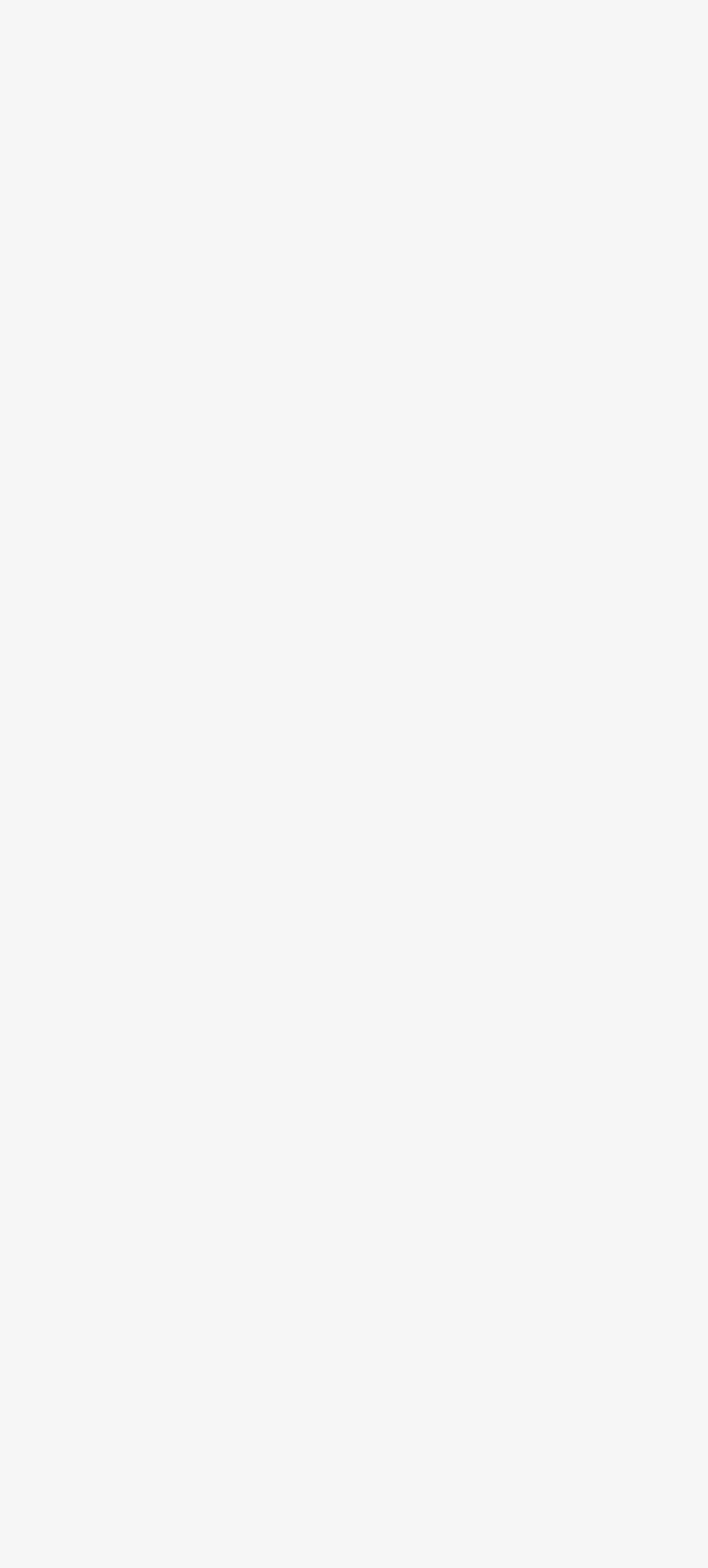Using the provided element description: "name="comment" placeholder="Your Comment"", determine the bounding box coordinates of the corresponding UI element in the screenshot.

[0.103, 0.331, 0.897, 0.553]